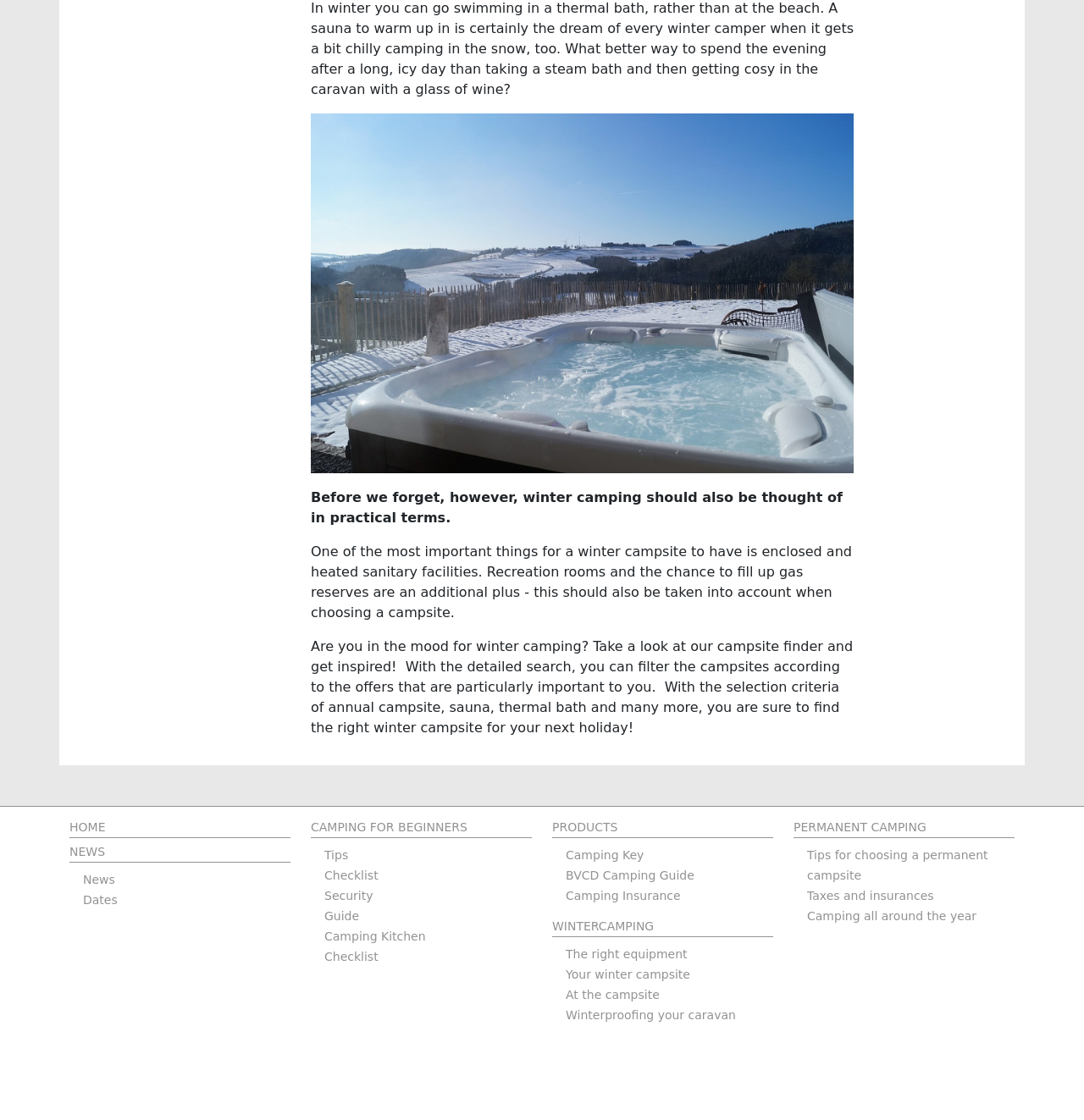What type of facilities should a winter campsite have?
Using the visual information, respond with a single word or phrase.

Enclosed and heated sanitary facilities